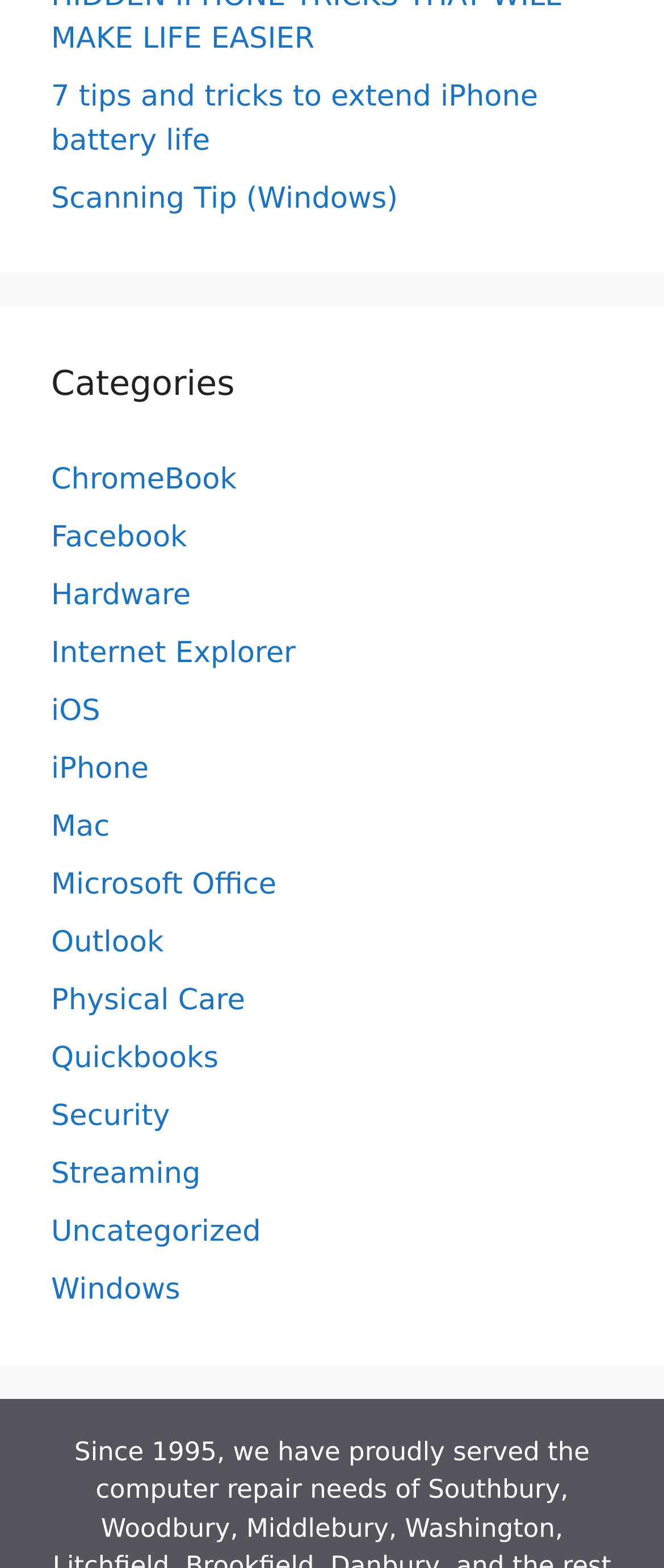Determine the bounding box coordinates for the UI element matching this description: "Microsoft Office".

[0.077, 0.554, 0.416, 0.576]